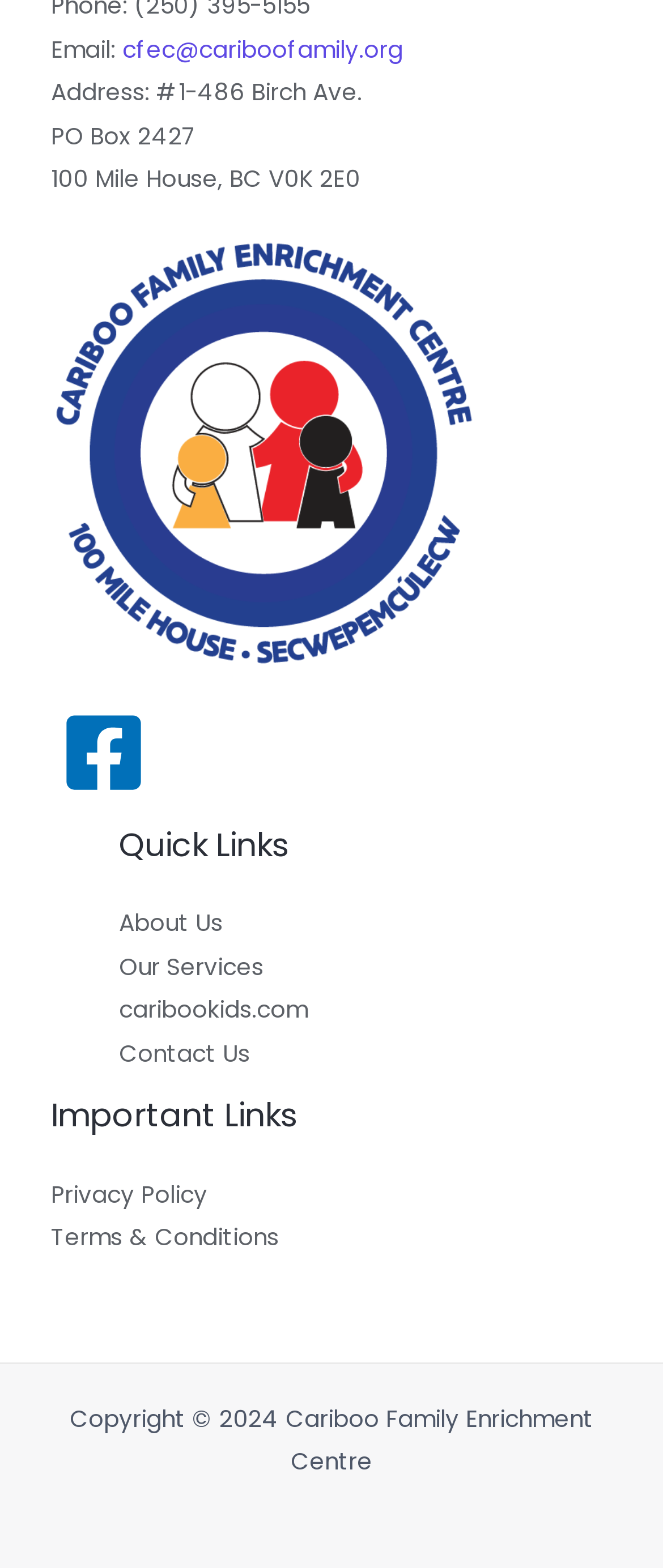What is the address of Cariboo Family Enrichment Centre?
Using the image as a reference, give an elaborate response to the question.

The address can be found in the top section of the webpage, where it is written as 'Address: #1-486 Birch Ave.'.